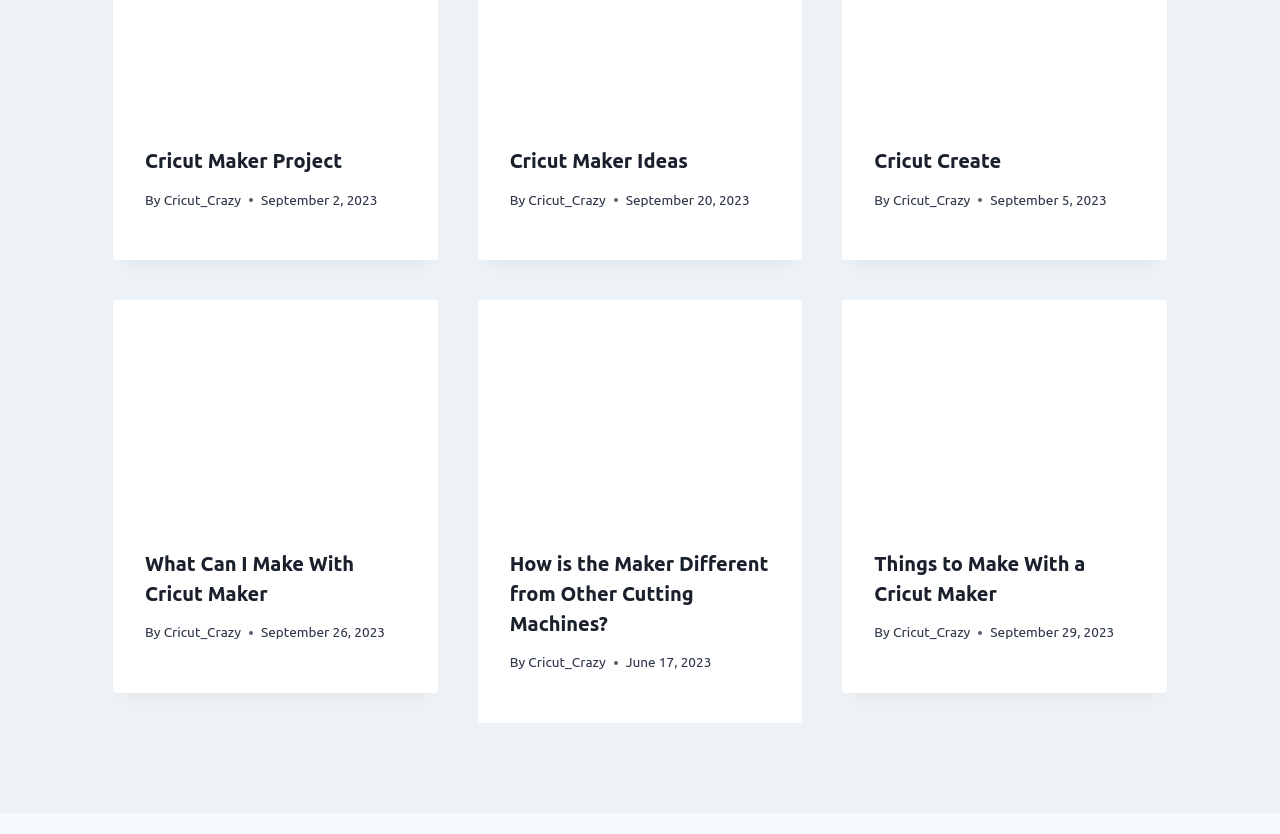Using the description: "Cricut Maker Project", determine the UI element's bounding box coordinates. Ensure the coordinates are in the format of four float numbers between 0 and 1, i.e., [left, top, right, bottom].

[0.113, 0.179, 0.267, 0.206]